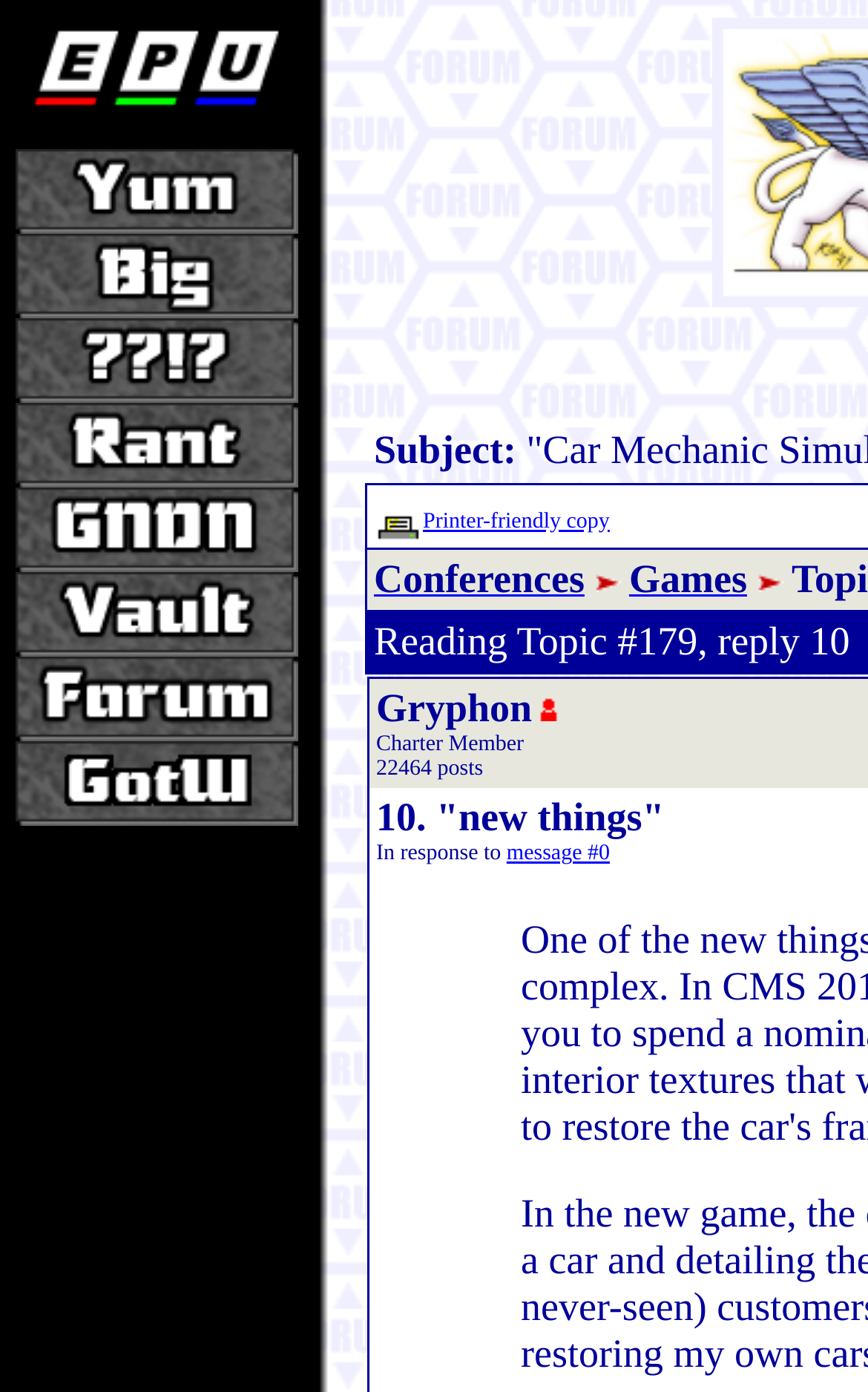Provide a comprehensive description of the webpage.

The webpage is about Eyrie Productions, Unlimited, and specifically focuses on Car Mechanic Simulator 2021. The page is divided into sections, with a prominent table at the top containing 9 links, each with an accompanying image. These links are arranged horizontally and are labeled as EPU Foyer, Lab and Grill, Bonus Theater!!, Rhetorical Questions, CSRANTronix, GNDN, Subterranean Vault, Discussion Forum, and Gun of the Week.

Below the table, there are three links: Printer-friendly copy, Conferences, and Games. The Printer-friendly copy link is positioned to the right of the table, while the Conferences and Games links are placed below it.

On the right side of the page, there is an image labeled as "admin". Below this image, there is a text stating "22464 posts". Further down, there is a link labeled as "message #0".

The overall layout of the page is organized, with clear divisions between sections and a prominent display of links and images.